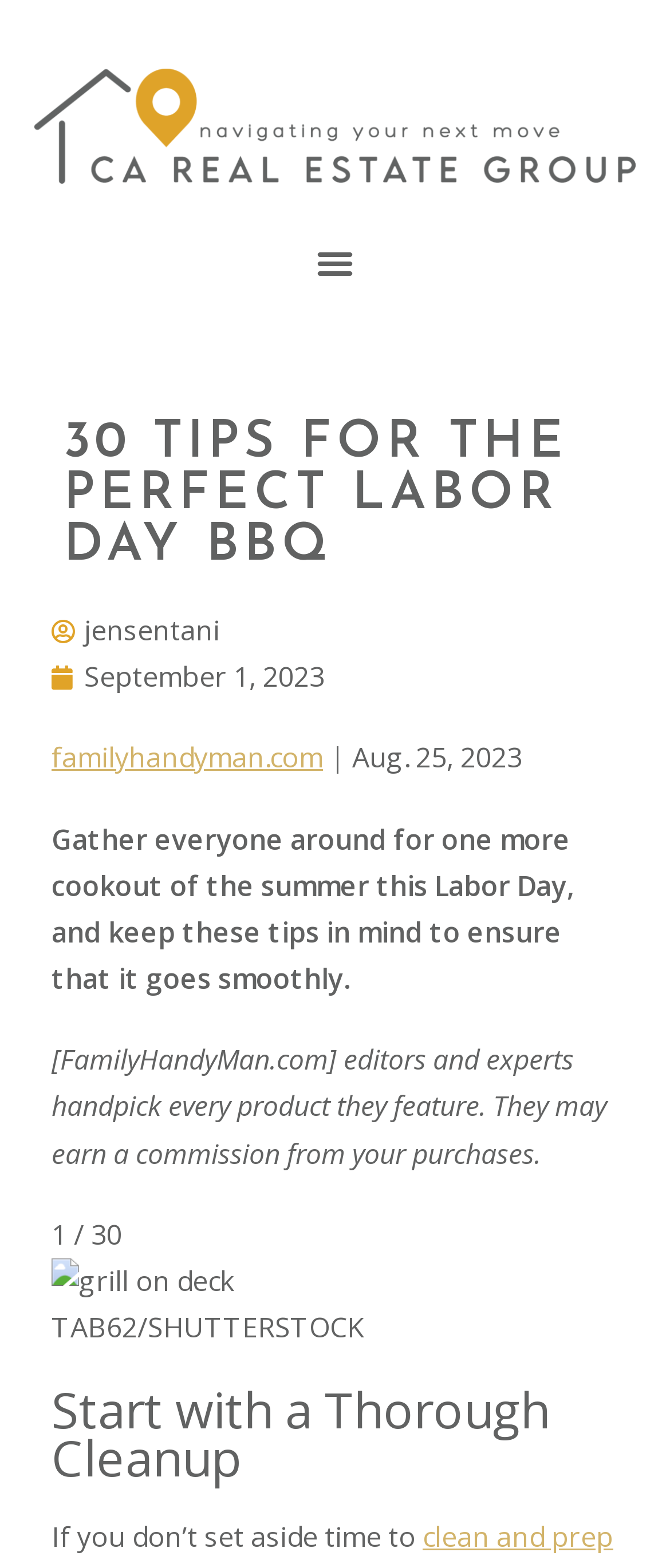Provide the bounding box coordinates of the HTML element this sentence describes: "September 1, 2023". The bounding box coordinates consist of four float numbers between 0 and 1, i.e., [left, top, right, bottom].

[0.077, 0.417, 0.485, 0.447]